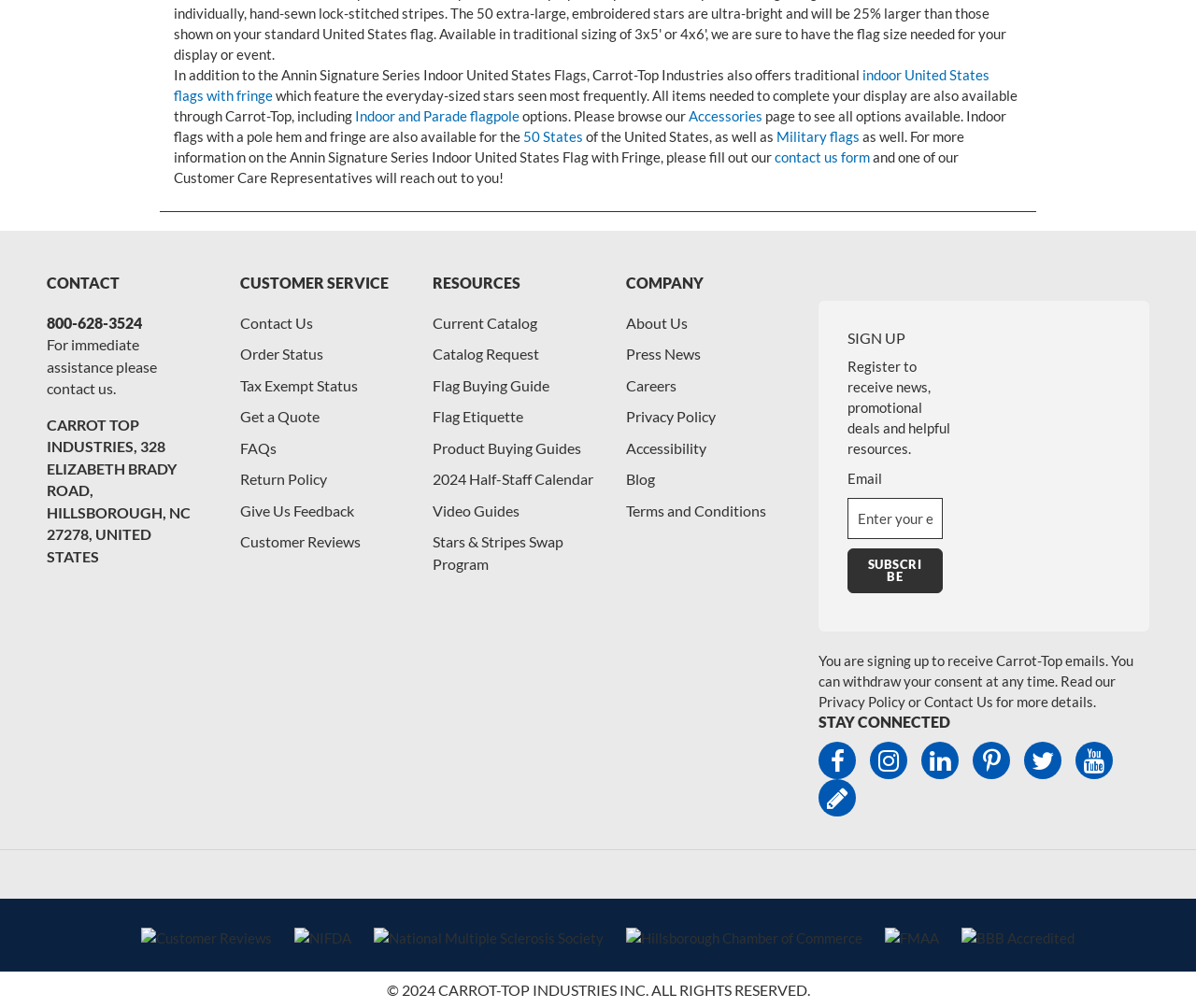Find and specify the bounding box coordinates that correspond to the clickable region for the instruction: "Get a quote".

[0.2, 0.429, 0.267, 0.447]